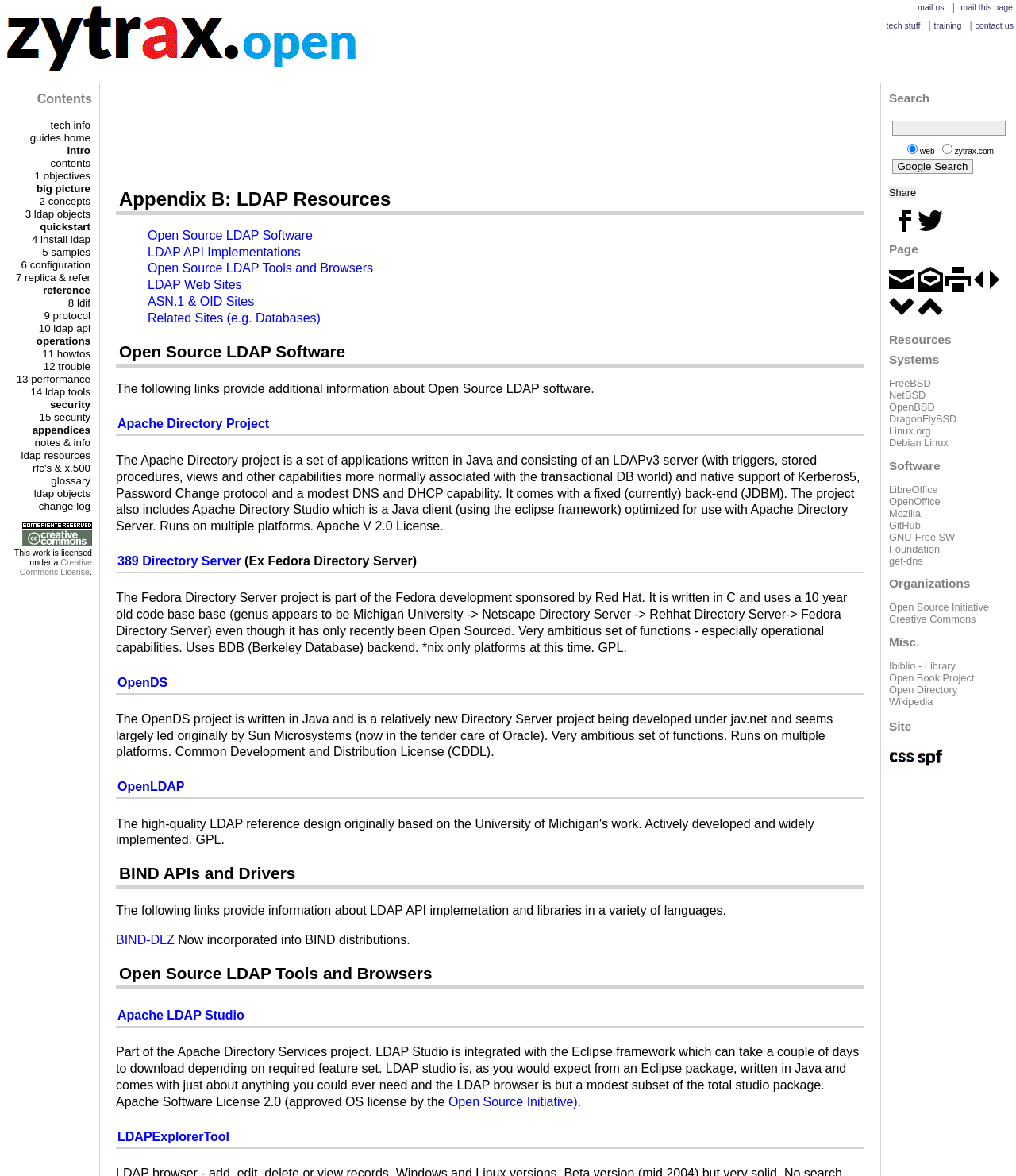Locate the primary heading on the webpage and return its text.

Appendix B: LDAP Resources